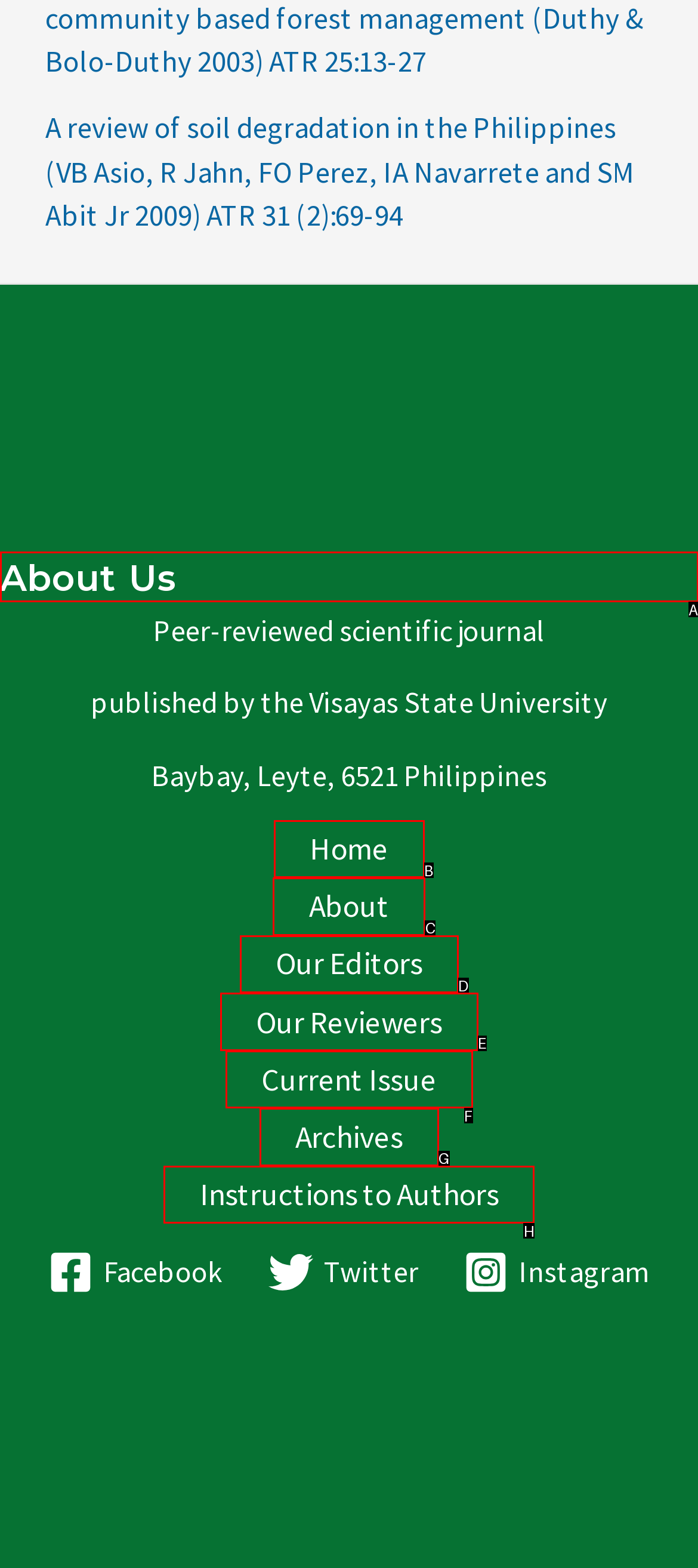Determine which HTML element should be clicked to carry out the following task: read about us Respond with the letter of the appropriate option.

A